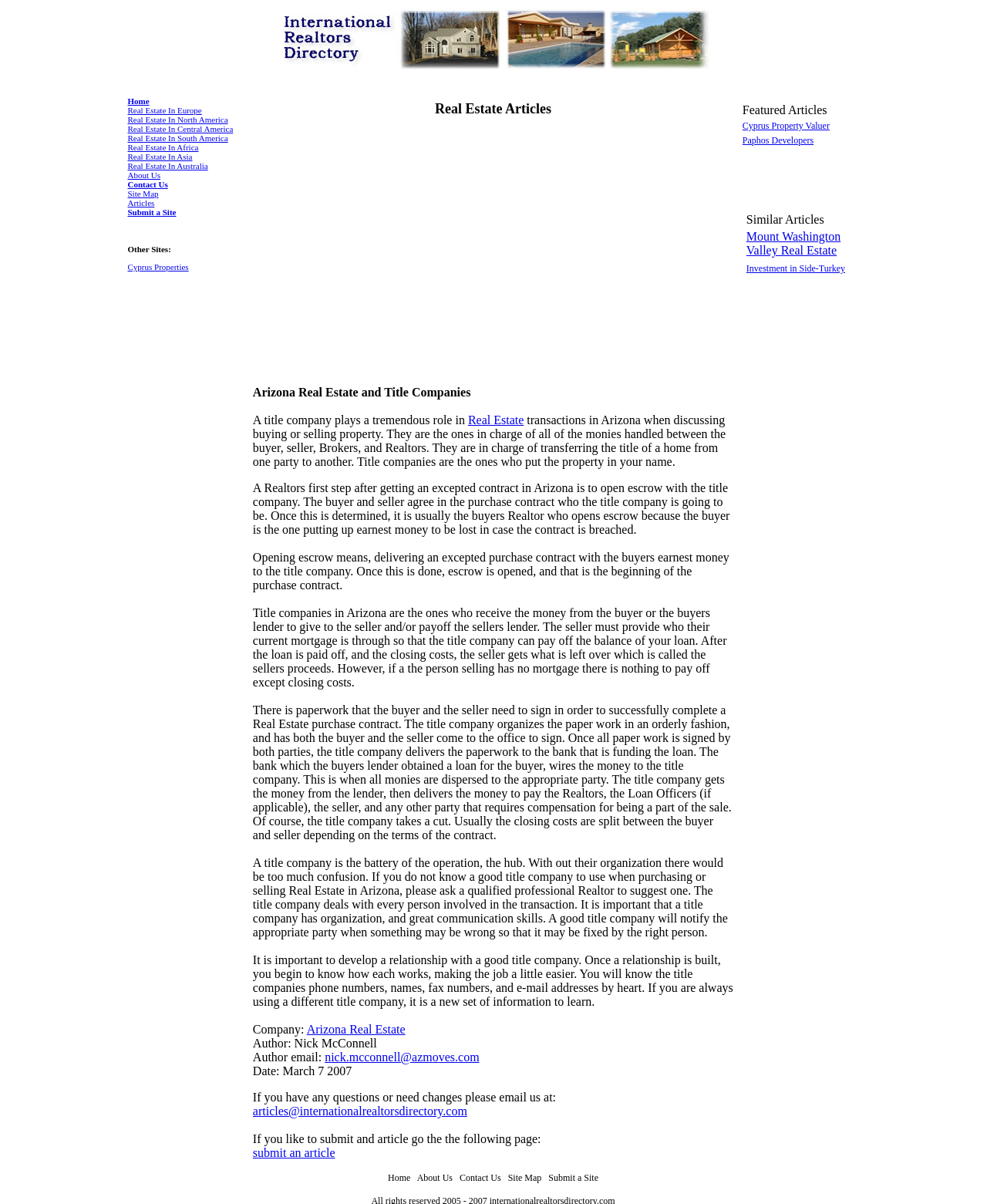Given the element description: "Paphos Developers", predict the bounding box coordinates of this UI element. The coordinates must be four float numbers between 0 and 1, given as [left, top, right, bottom].

[0.752, 0.112, 0.824, 0.121]